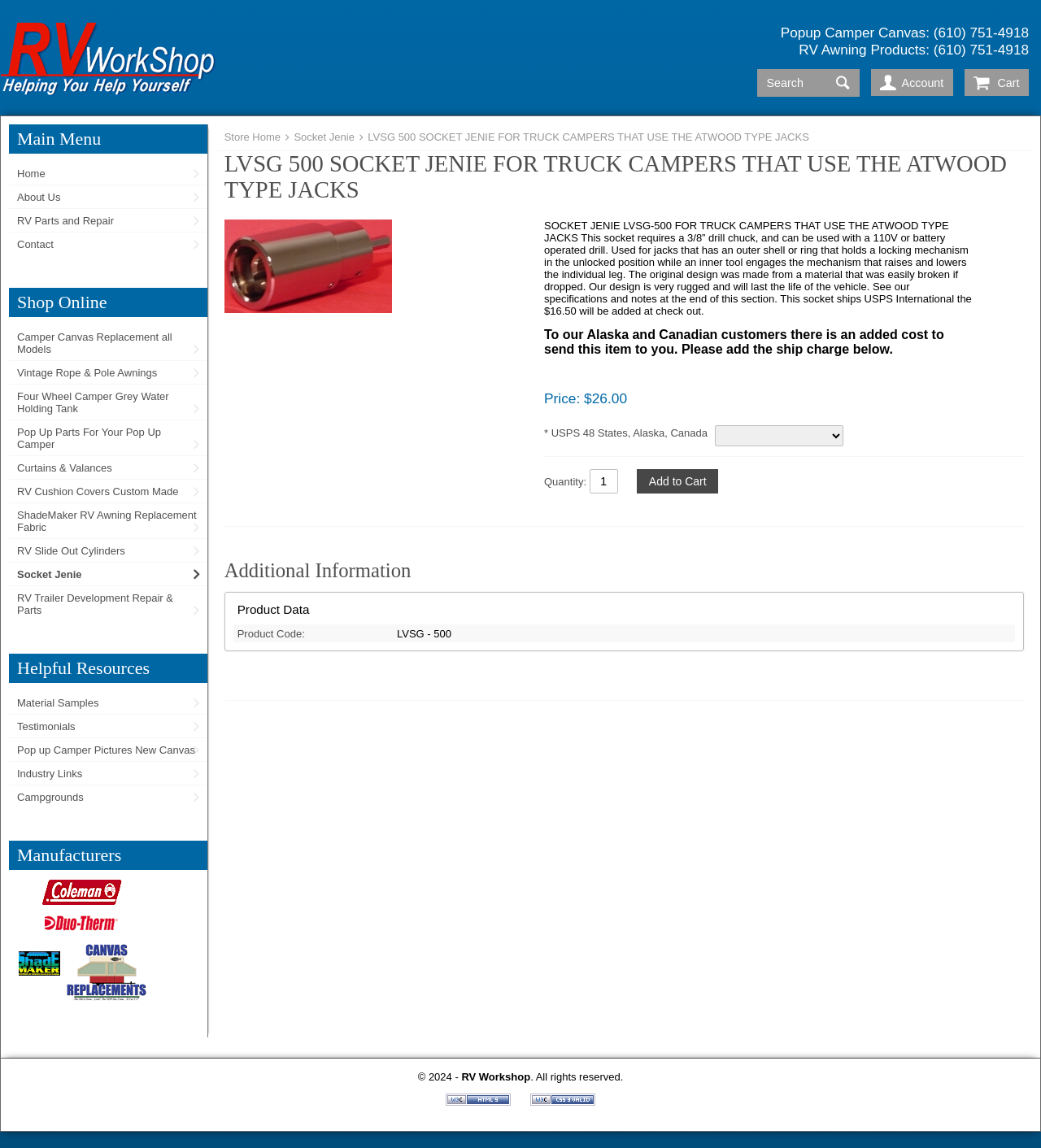Generate a comprehensive description of the webpage.

This webpage is about RV Workshop, a company that specializes in camper canvas replacement and RV awning products. At the top left corner, there is a logo of RV Workshop, which is an image with a link to the company's homepage. Next to the logo, there is a phone number and a search box with a magnifying glass icon.

Below the top section, there is a main menu with several links, including "Home", "About Us", "RV Parts and Repair", and "Contact". The menu is divided into three sections: "Main Menu", "Shop Online", and "Helpful Resources". Under "Shop Online", there are various links to different products, such as camper canvas replacement, vintage rope and pole awnings, and RV cushion covers. Under "Helpful Resources", there are links to material samples, testimonials, and industry links.

The main content of the webpage is about a specific product, LVSG 500 SOCKET JENIE FOR TRUCK CAMPERS THAT USE THE ATWOOD TYPE JACKS. There is a heading with the product name, followed by a description of the product, which includes its features and specifications. The product requires a 3/8” drill chuck and can be used with a 110V or battery-operated drill. The description also mentions that the product is rugged and will last the life of the vehicle.

Below the product description, there is a section with the product price, which is $26.00. There is also a dropdown menu for selecting the shipping option, with prices for different regions, including Alaska and Canada. The customer can enter the quantity of the product they want to purchase and add it to their cart.

At the bottom of the webpage, there is a section with additional information, including product data and a copyright notice. There are also links to validate the HTML and CSS of the webpage.